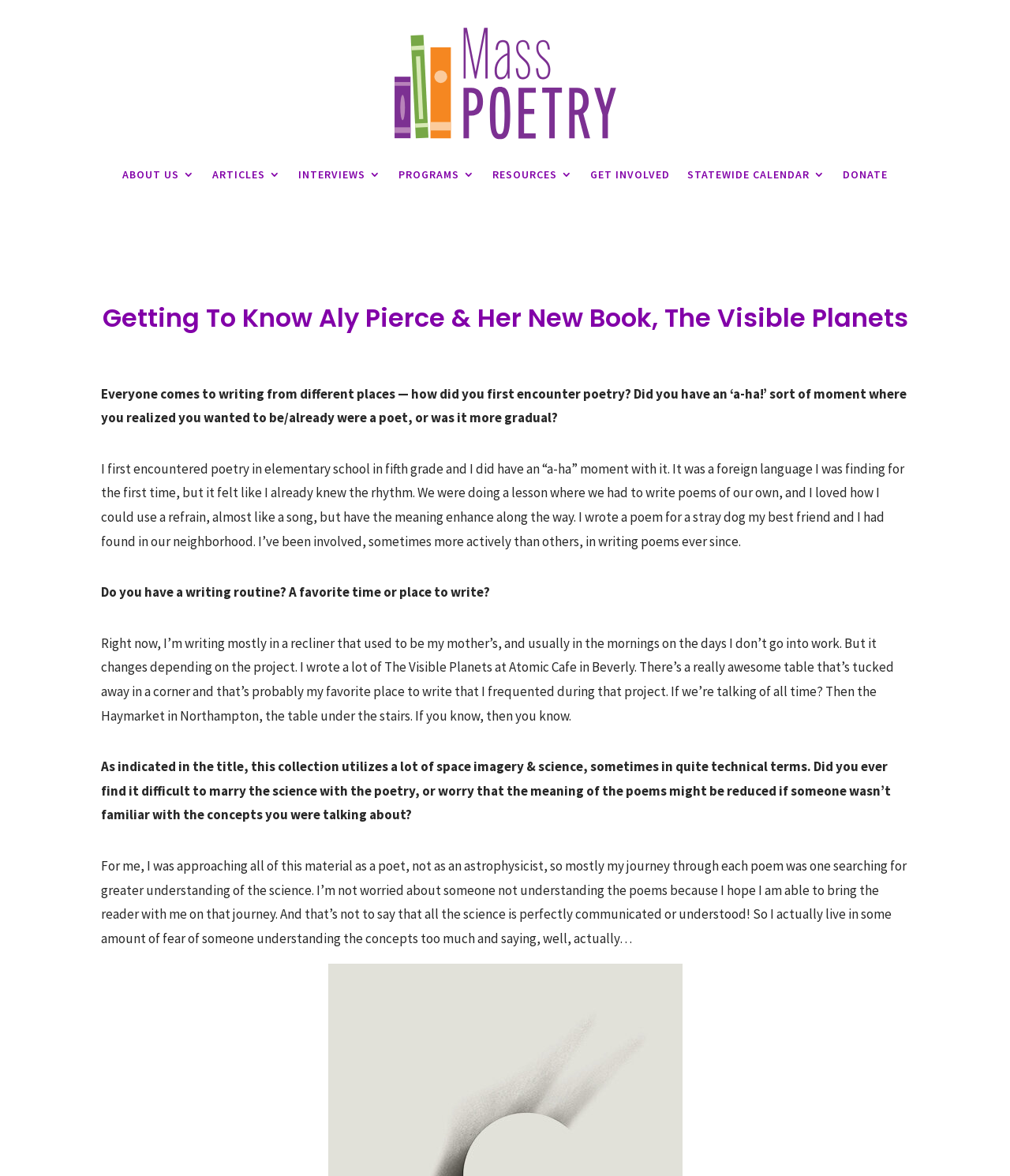Please identify the bounding box coordinates of the clickable region that I should interact with to perform the following instruction: "Click on the ABOUT US link". The coordinates should be expressed as four float numbers between 0 and 1, i.e., [left, top, right, bottom].

[0.121, 0.123, 0.193, 0.174]